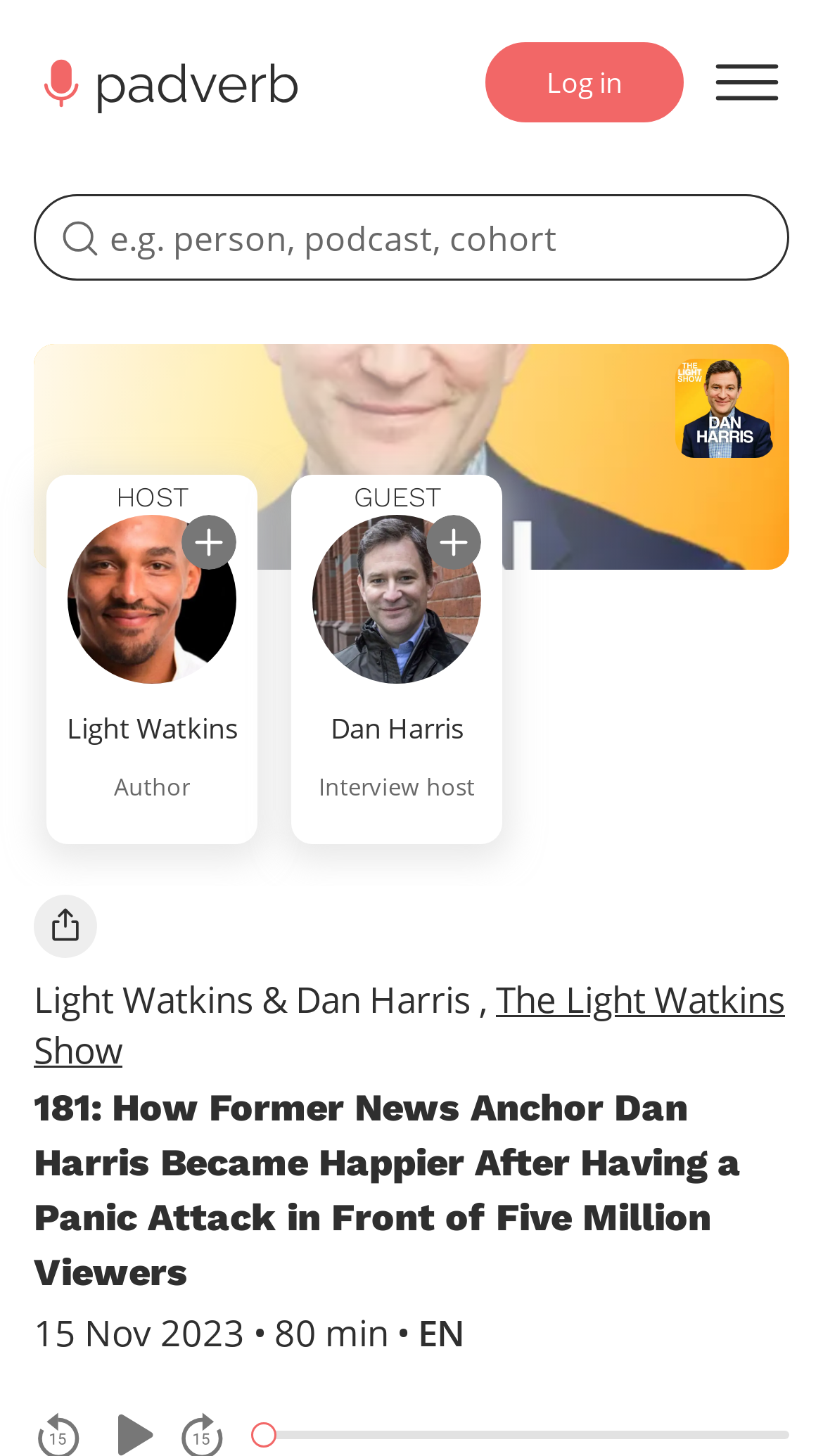Locate the bounding box coordinates of the clickable area to execute the instruction: "Search for something". Provide the coordinates as four float numbers between 0 and 1, represented as [left, top, right, bottom].

[0.041, 0.133, 0.959, 0.193]